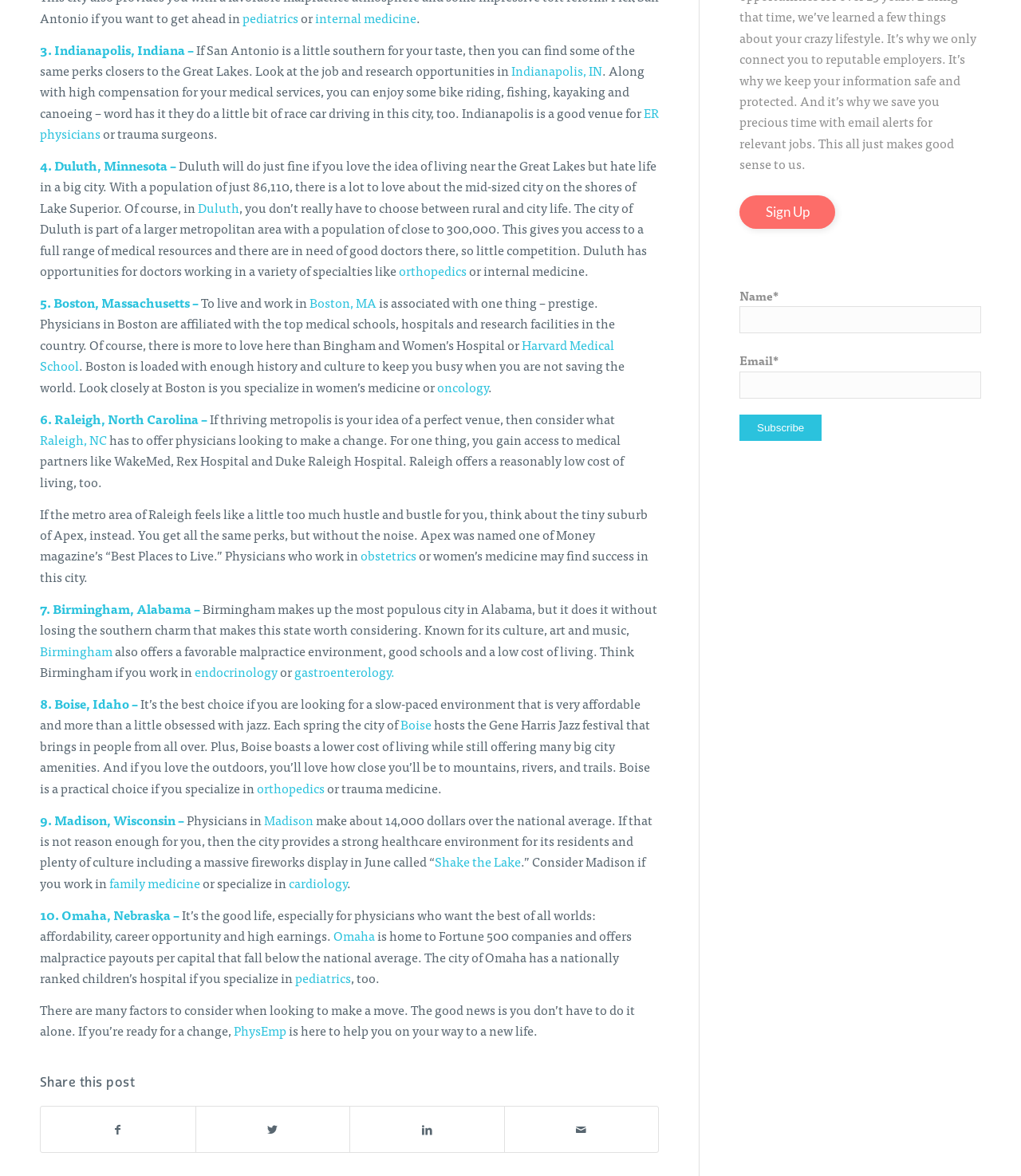Refer to the element description Share on Twitter and identify the corresponding bounding box in the screenshot. Format the coordinates as (top-left x, top-left y, bottom-right x, bottom-right y) with values in the range of 0 to 1.

[0.192, 0.941, 0.342, 0.98]